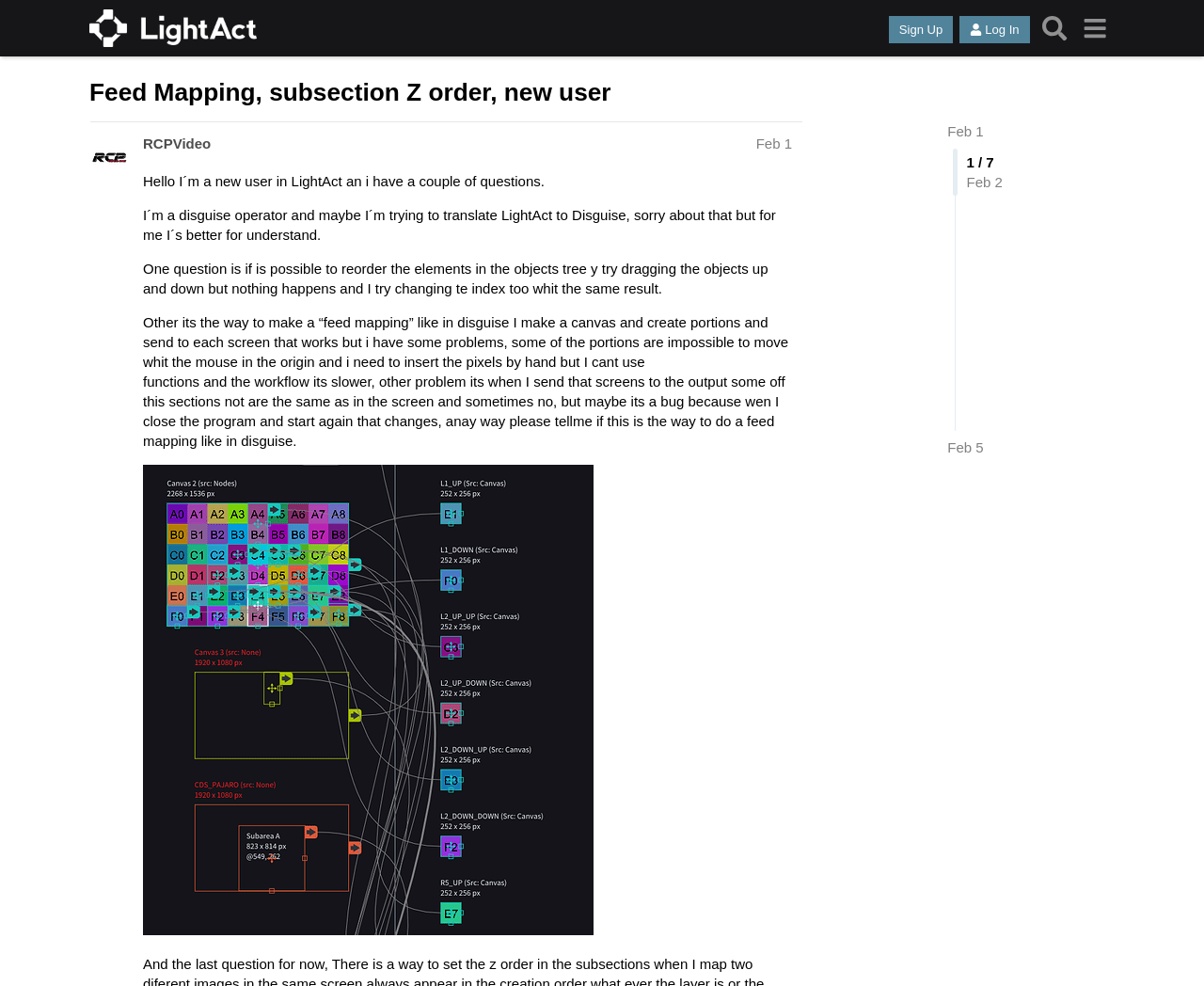Kindly provide the bounding box coordinates of the section you need to click on to fulfill the given instruction: "View the 'Feed Mapping, subsection Z order, new user' post".

[0.074, 0.079, 0.507, 0.107]